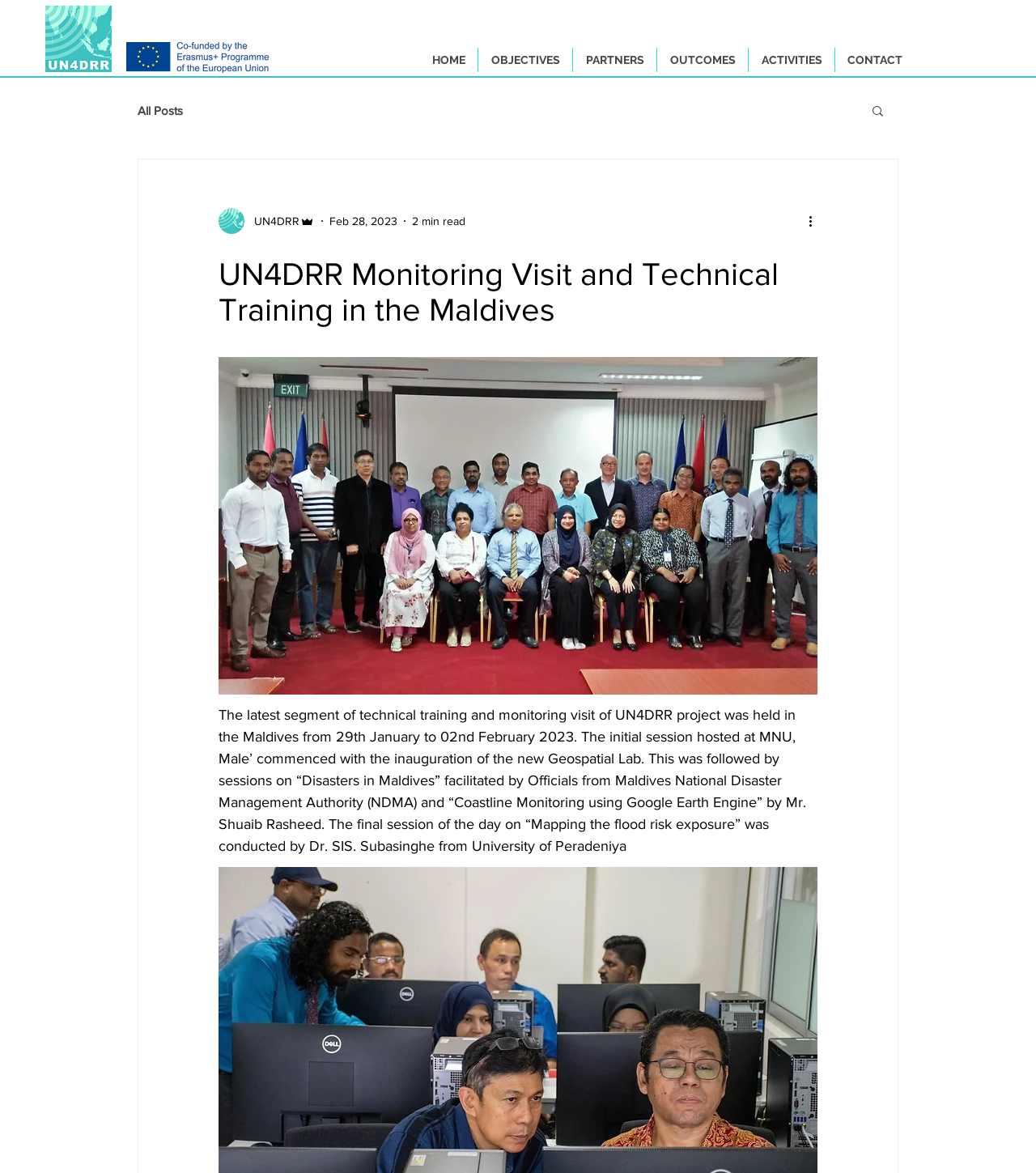What is the logo on the top left corner?
Give a one-word or short phrase answer based on the image.

UN4DRR Logo